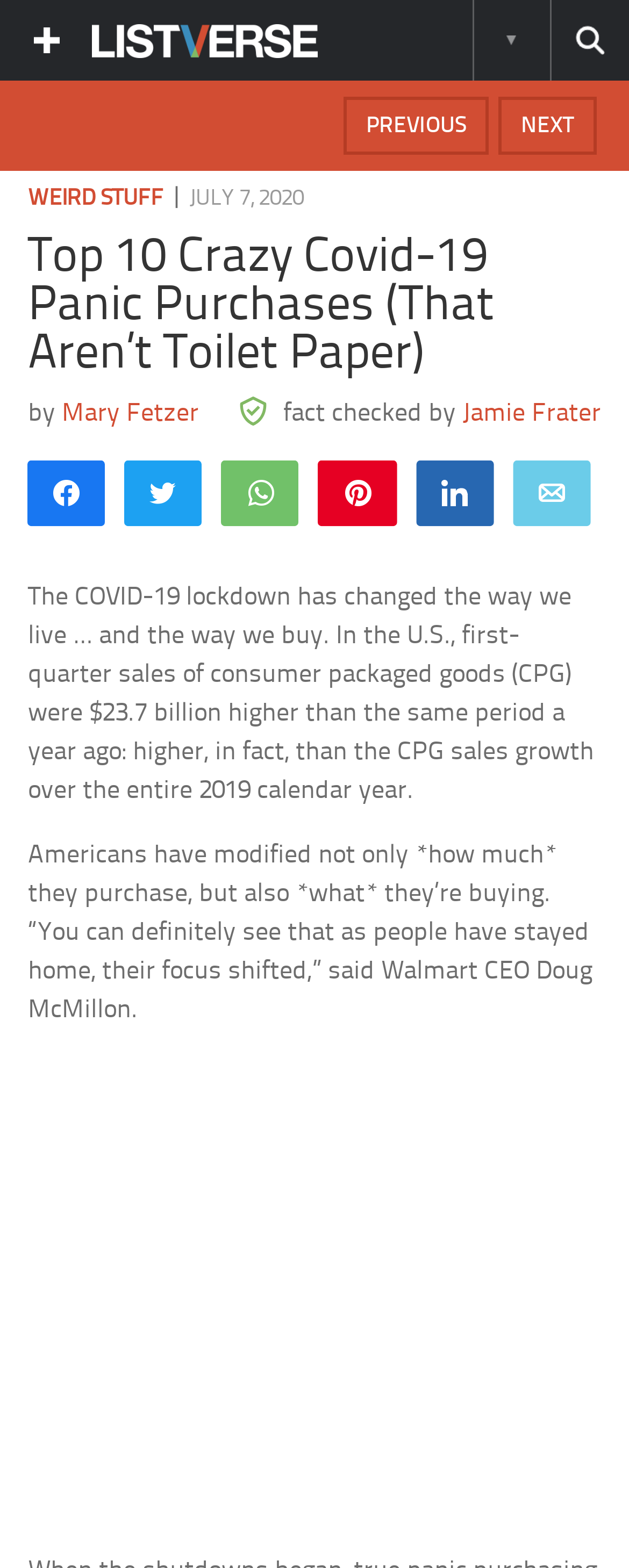Find the bounding box coordinates of the clickable area that will achieve the following instruction: "Show More Information".

[0.751, 0.0, 0.872, 0.051]